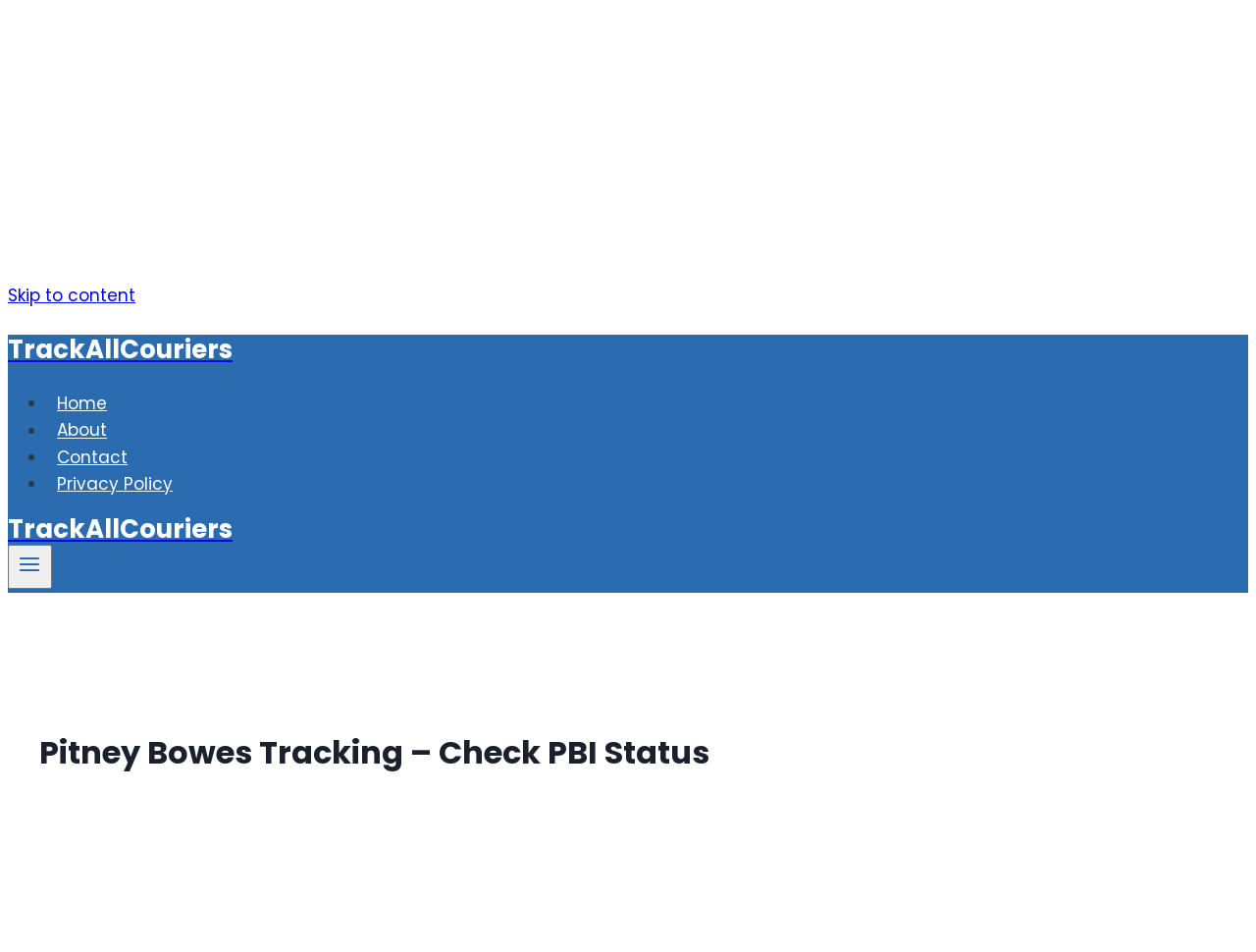Determine the bounding box coordinates of the clickable region to execute the instruction: "open menu". The coordinates should be four float numbers between 0 and 1, denoted as [left, top, right, bottom].

[0.006, 0.572, 0.041, 0.618]